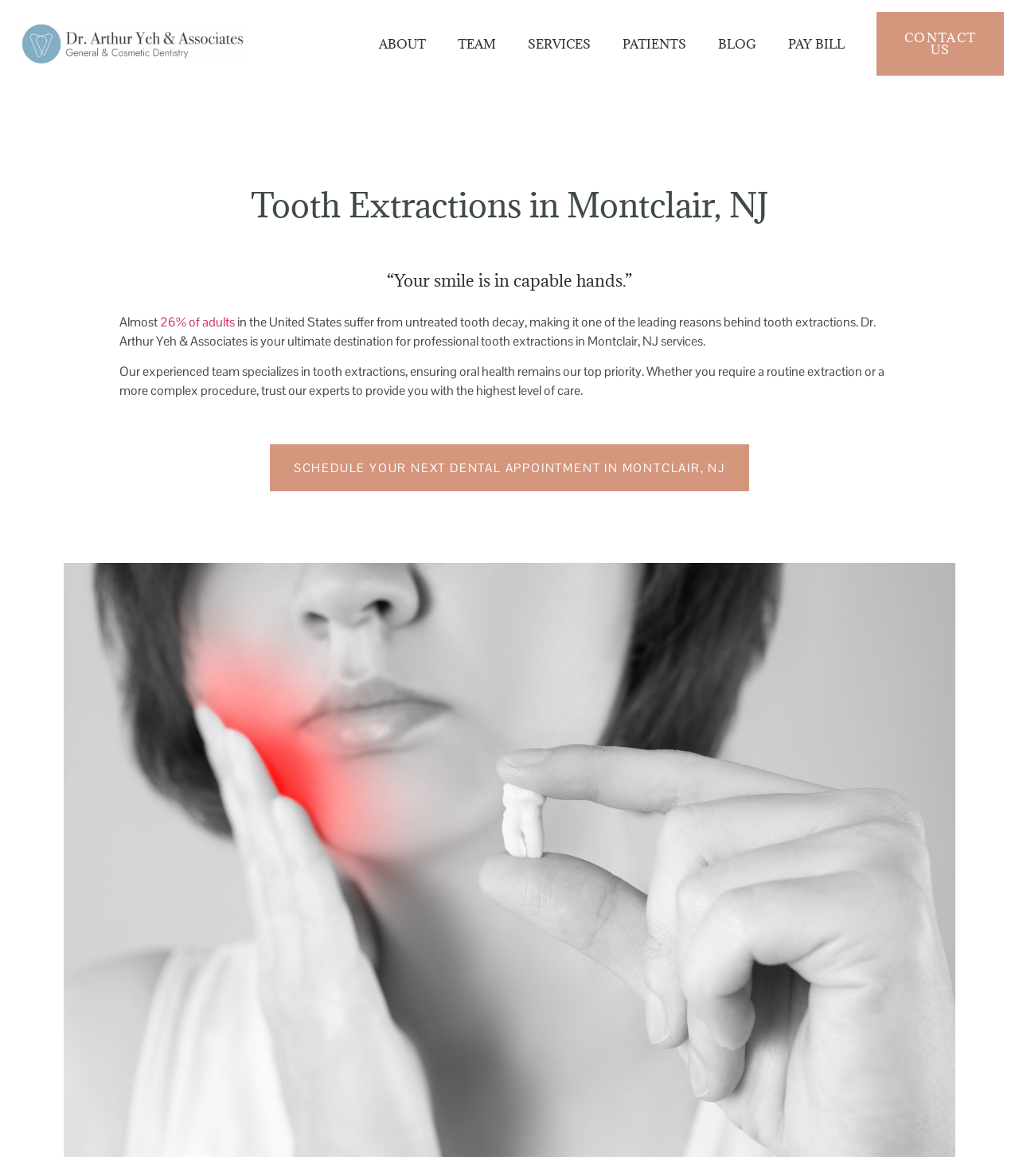Given the element description: "Services", predict the bounding box coordinates of the UI element it refers to, using four float numbers between 0 and 1, i.e., [left, top, right, bottom].

[0.503, 0.022, 0.596, 0.053]